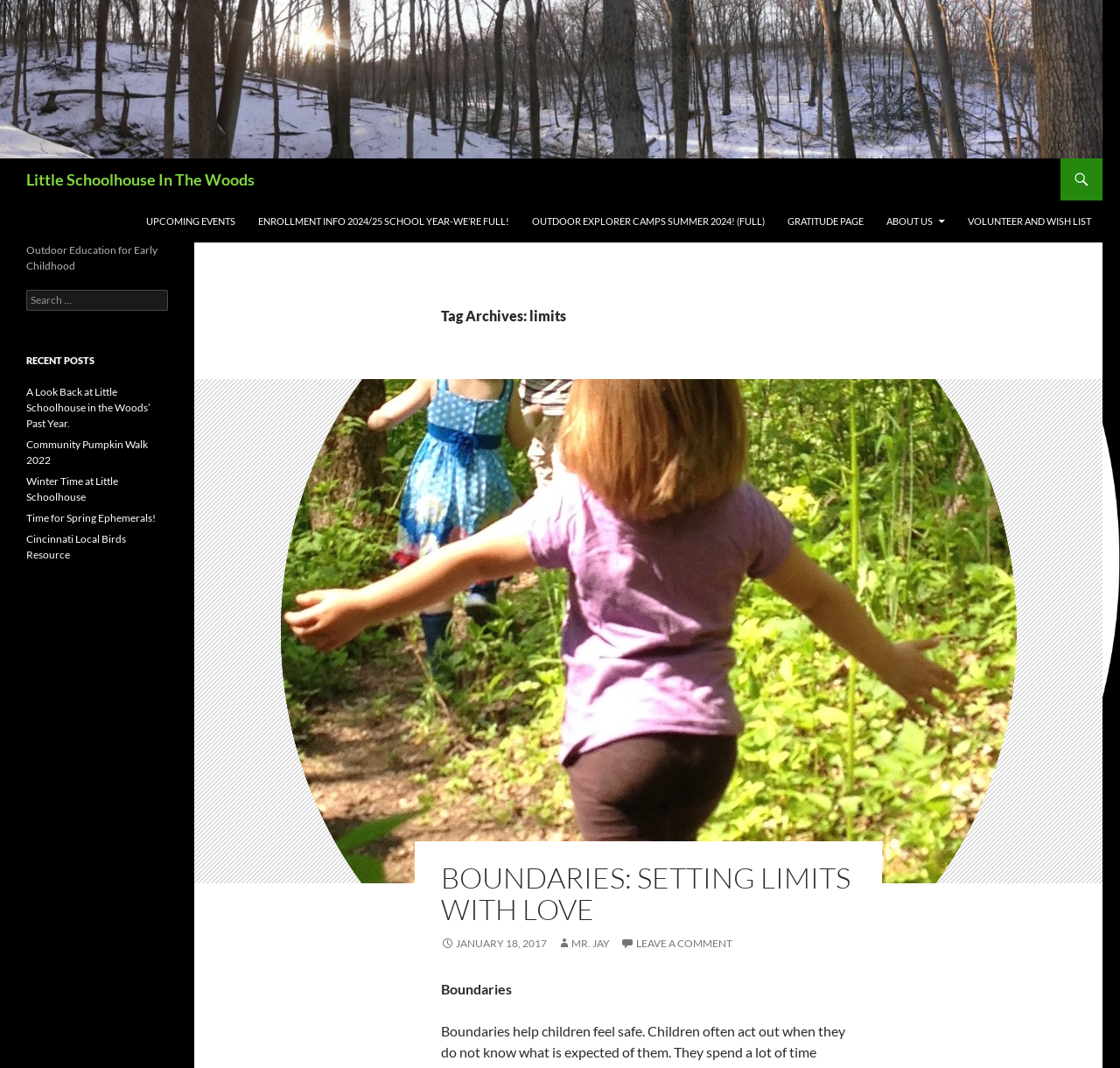Elaborate on the information and visuals displayed on the webpage.

The webpage appears to be the homepage of "Little Schoolhouse In The Woods", an outdoor education center for early childhood. At the top, there is a logo image and a heading with the same name. Below the logo, there are several links, including "Search", "SKIP TO CONTENT", "UPCOMING EVENTS", and others, which are aligned horizontally.

On the left side, there is a section with a heading "Tag Archives: limits" and a subheading "BOUNDARIES: SETTING LIMITS WITH LOVE". This section contains a link to an article with the same title, along with the date and author information. Below this section, there is a search box with a label "Search for:".

On the right side, there is a section with a heading "Outdoor Education for Early Childhood" and a complementary section with a search box and a heading "RECENT POSTS". The recent posts section contains five links to different articles, including "A Look Back at Little Schoolhouse in the Woods’ Past Year", "Community Pumpkin Walk 2022", and others.

Throughout the page, there are several links and headings that provide navigation and organization to the content. The overall structure of the page is divided into sections, with clear headings and concise text, making it easy to navigate and find information.